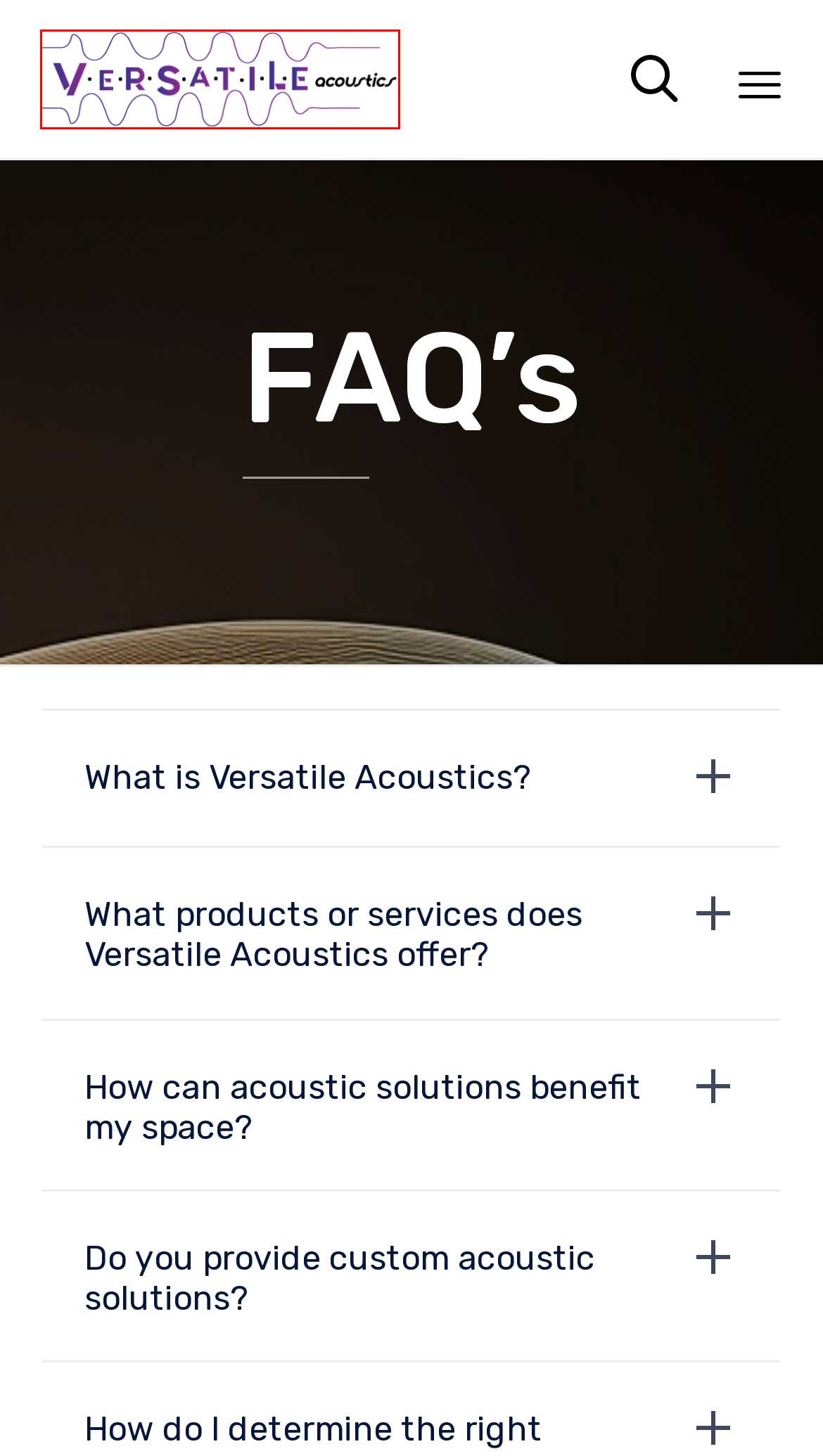Analyze the screenshot of a webpage featuring a red rectangle around an element. Pick the description that best fits the new webpage after interacting with the element inside the red bounding box. Here are the candidates:
A. Public Health and Safety – Versatile Acoustics
B. Classrooms,Schools & Ed Tech – Versatile Acoustics
C. Hotels & Resorts – Versatile Acoustics
D. Energy Efficiency – Versatile Acoustics
E. Test Reports – Versatile Acoustics
F. Model Corporate Citizen – Versatile Acoustics
G. NEX – Factory & Industriel Theme
H. Versatile Acoustics

H